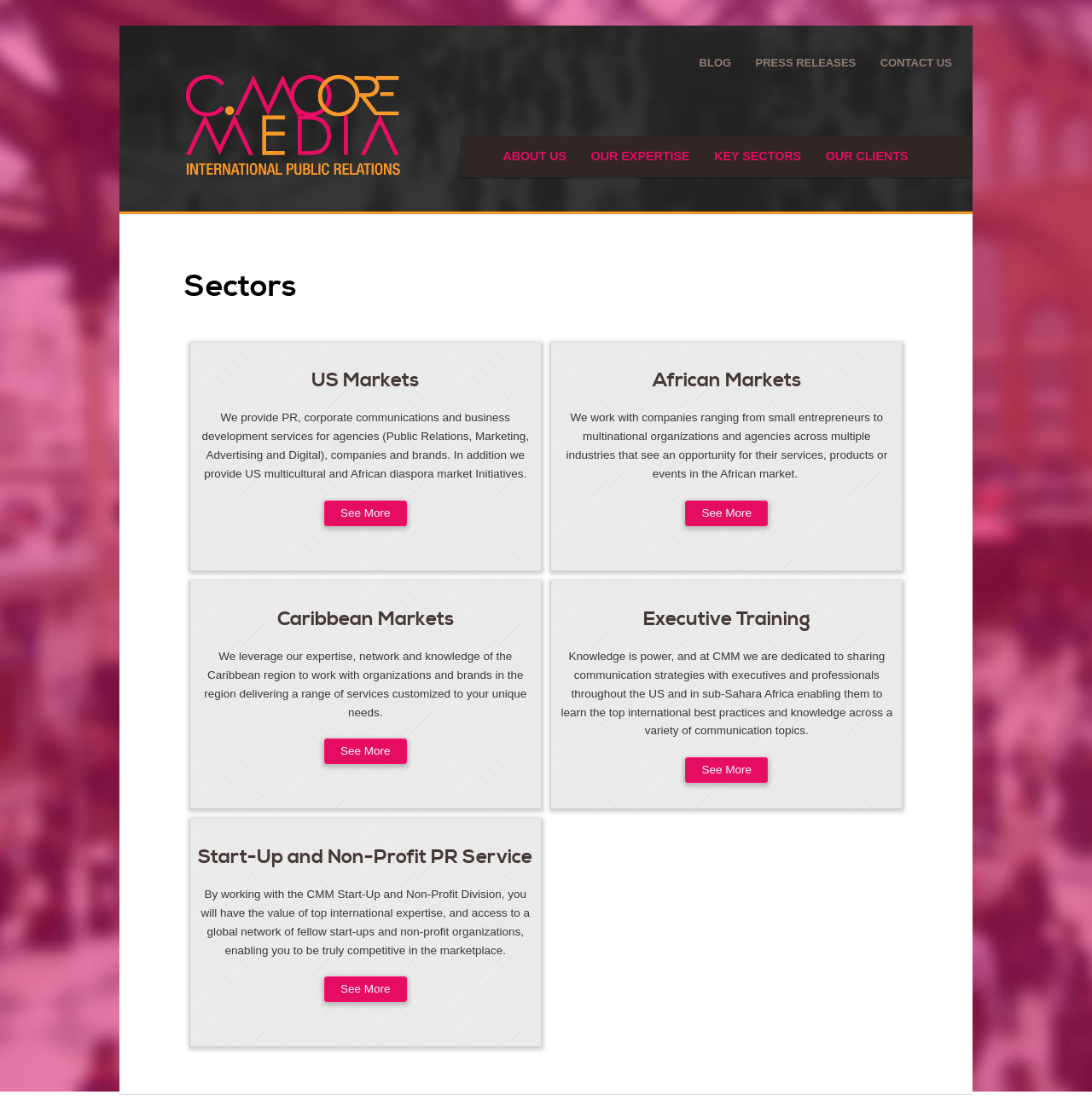Provide a comprehensive description of the webpage.

The webpage is divided into several sections. At the top, there is a heading "YourBlogName.com" with a link and an image, which is positioned near the top left corner of the page. Below this, there are three links: "BLOG", "PRESS RELEASES", and "CONTACT US", which are aligned horizontally and situated near the top of the page.

To the left of these links, there is a heading "Main menu" followed by two links: "SKIP TO PRIMARY CONTENT" and "SKIP TO SECONDARY CONTENT". Below these links, there are five more links: "ABOUT US", "OUR EXPERTISE", "KEY SECTORS", "OUR CLIENTS", which are aligned horizontally and positioned near the top half of the page.

The main content of the page is divided into five sections, each with a heading: "Sectors", "US Markets", "African Markets", "Caribbean Markets", "Executive Training", and "Start-Up and Non-Profit PR Service". Each section has a brief description in the form of static text, followed by a "See More" link.

The "Sectors" section is positioned near the top of the main content area, while the other sections are arranged vertically below it. The sections are separated by a small gap, and the text within each section is aligned to the left. The "See More" links are positioned to the right of the corresponding section's text.